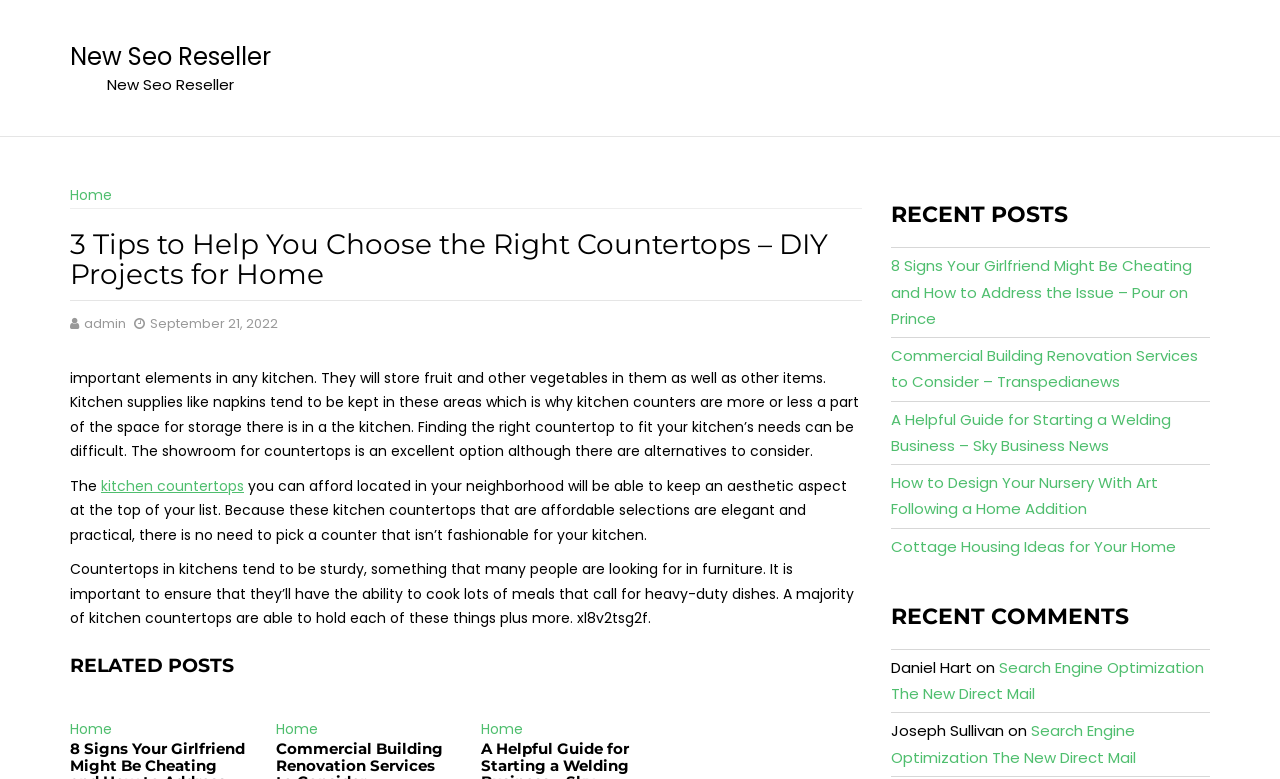Please study the image and answer the question comprehensively:
What is the characteristic of kitchen countertops mentioned in the webpage?

According to the text 'Countertops in kitchens tend to be sturdy, something that many people are looking for in furniture.', I can infer that one characteristic of kitchen countertops mentioned in the webpage is that they are sturdy.